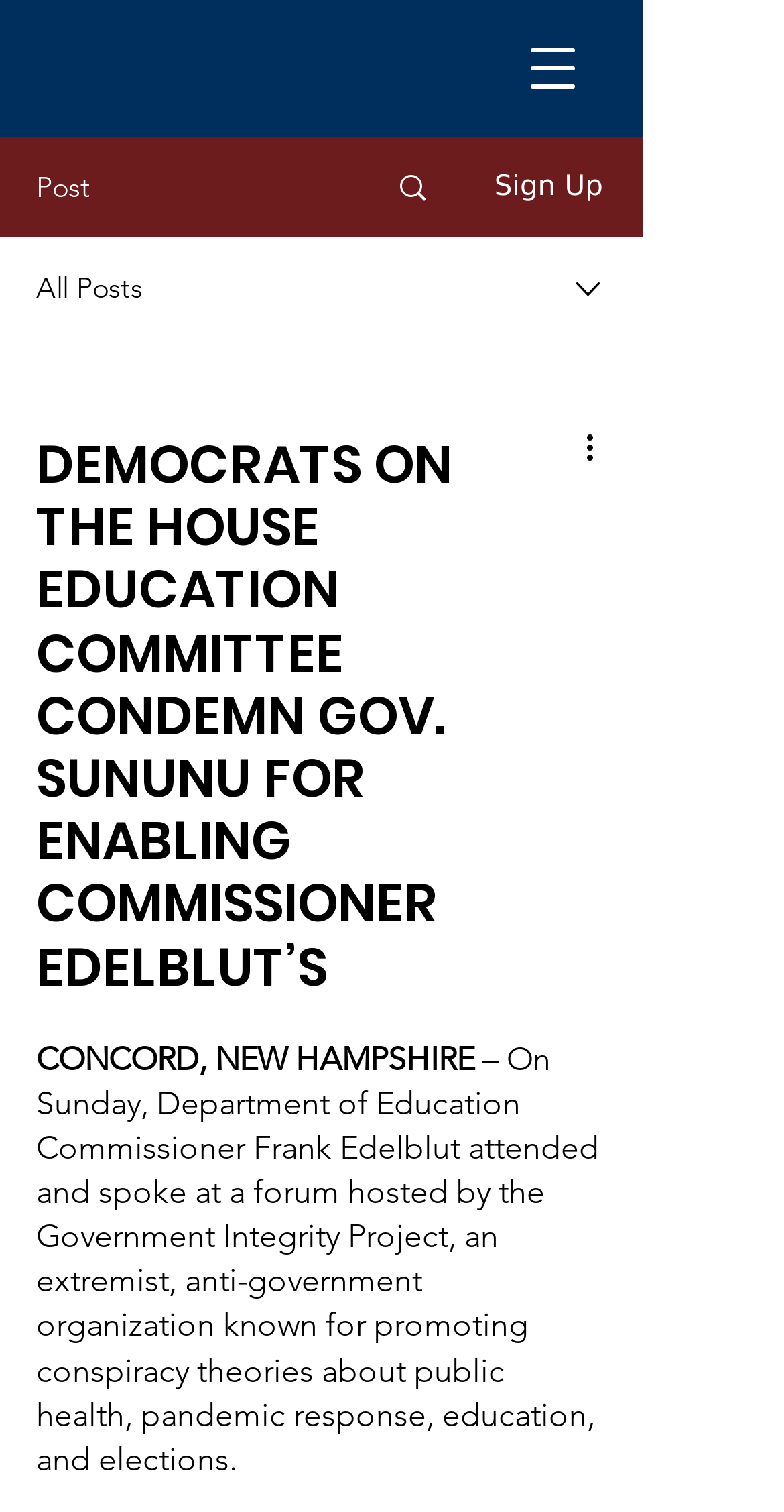Using the provided element description: "aria-label="More actions"", determine the bounding box coordinates of the corresponding UI element in the screenshot.

[0.738, 0.279, 0.8, 0.311]